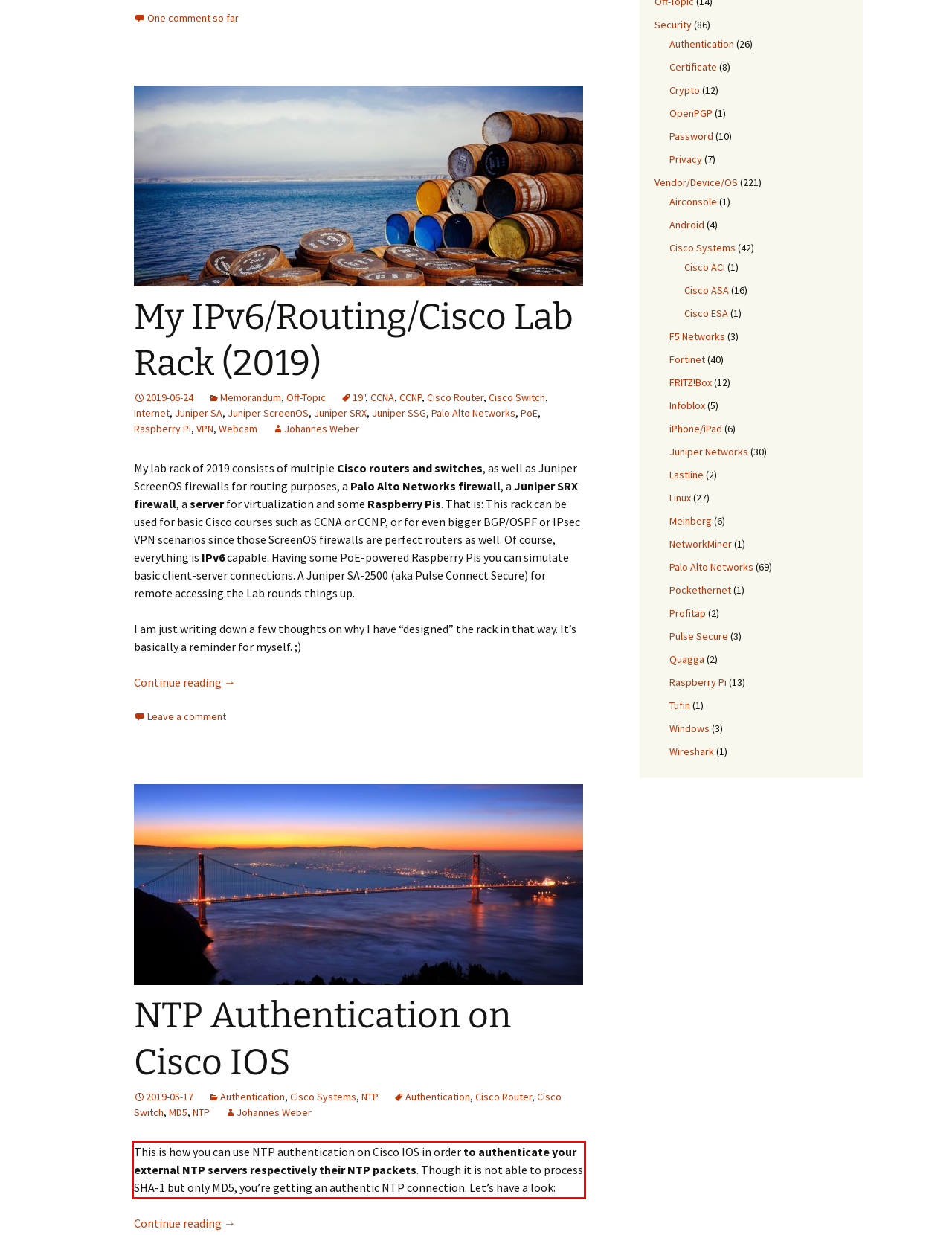Examine the webpage screenshot and use OCR to obtain the text inside the red bounding box.

This is how you can use NTP authentication on Cisco IOS in order to authenticate your external NTP servers respectively their NTP packets. Though it is not able to process SHA-1 but only MD5, you’re getting an authentic NTP connection. Let’s have a look: